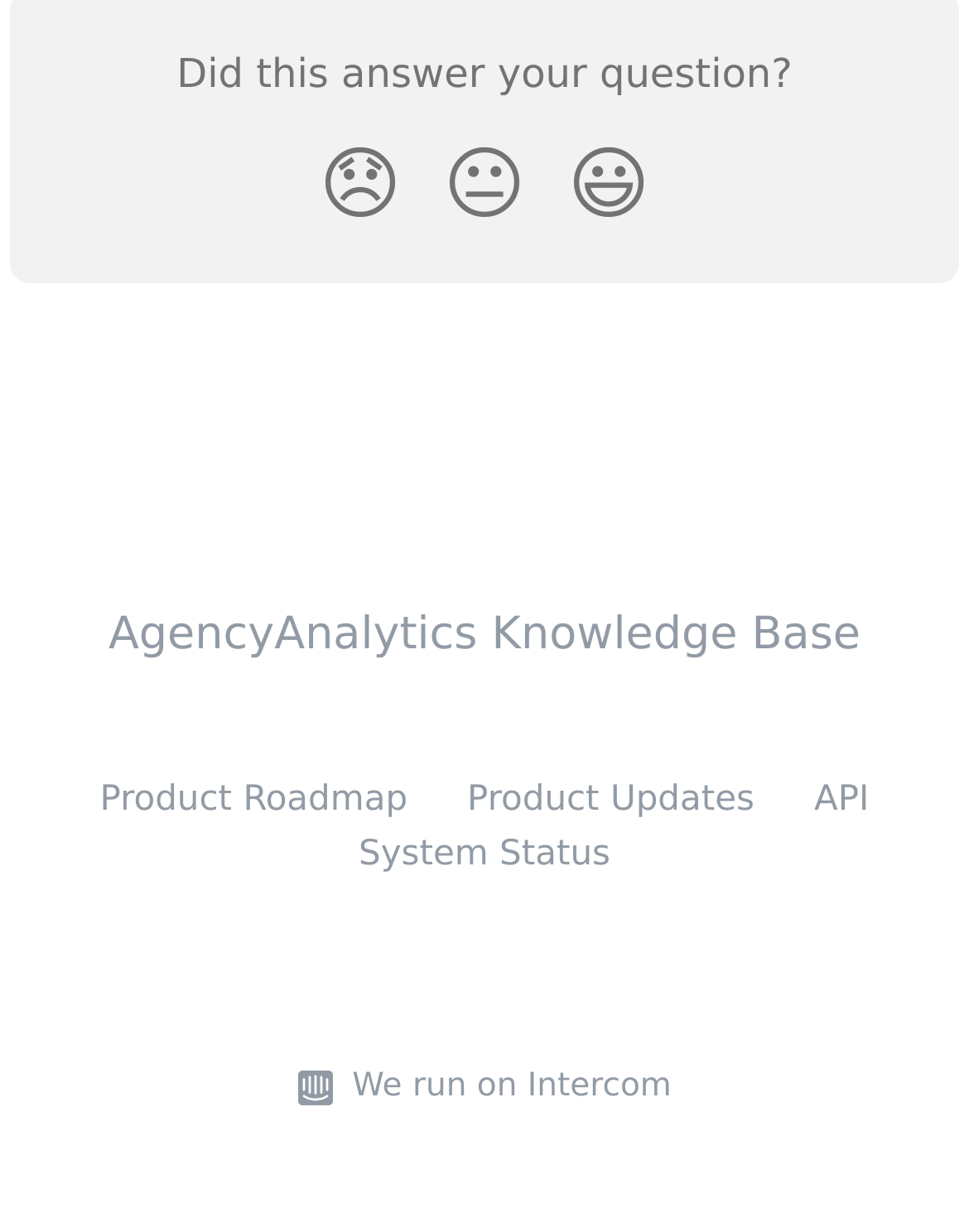Please examine the image and provide a detailed answer to the question: What is the text above the reaction buttons?

I looked at the top-most text element on the webpage and found that it says 'Did this answer your question?'.